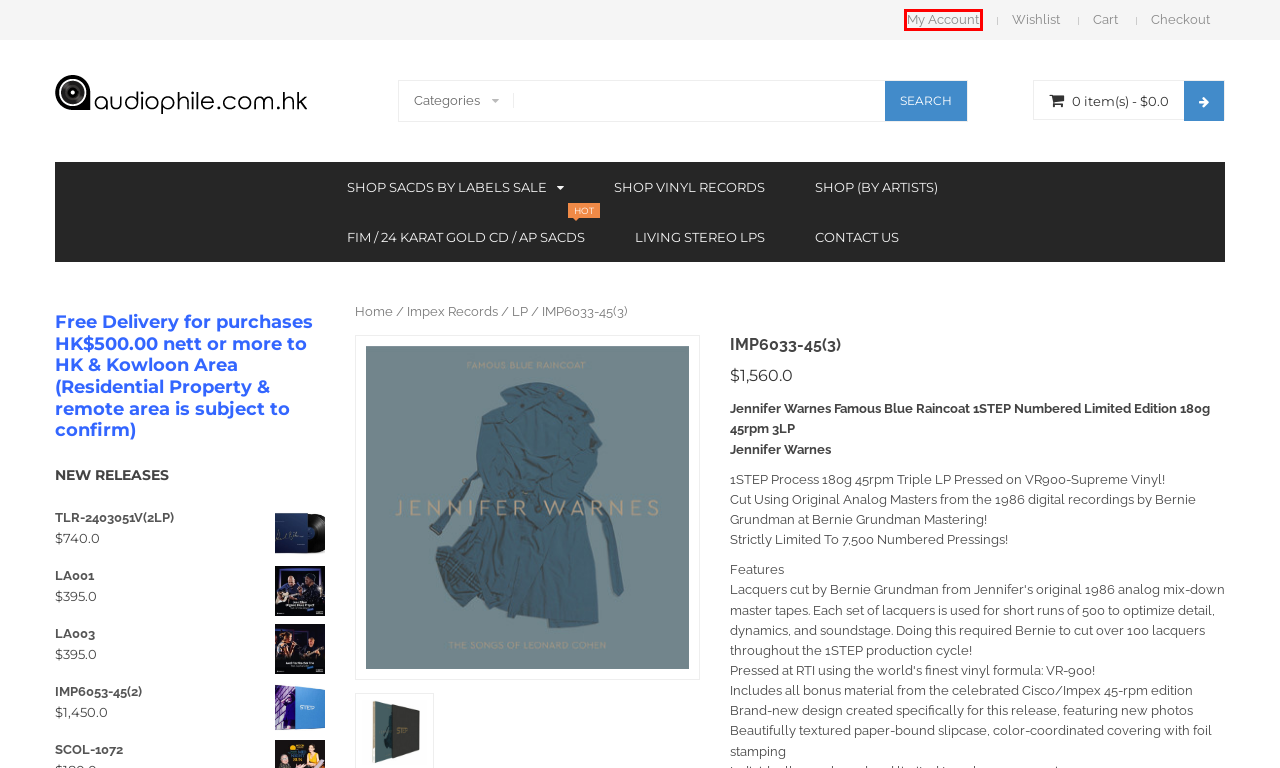Examine the screenshot of the webpage, noting the red bounding box around a UI element. Pick the webpage description that best matches the new page after the element in the red bounding box is clicked. Here are the candidates:
A. Contact Us – Audiophile.com.hk
B. Impex Records – Audiophile.com.hk
C. My Account – Audiophile.com.hk
D. LA001 – Audiophile.com.hk
E. LA003 – Audiophile.com.hk
F. TLR-2403051V(2LP) – Audiophile.com.hk
G. LSC – Audiophile.com.hk
H. Audiophile.com.hk – audiophilg

C